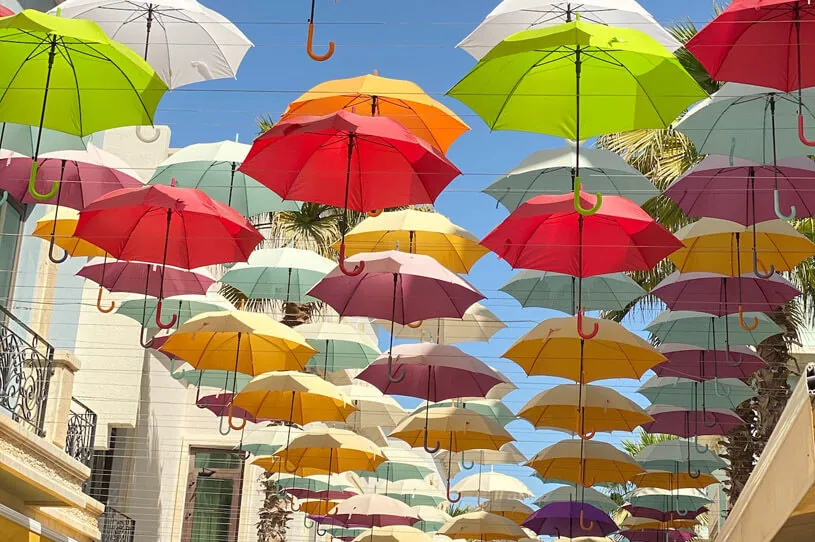Analyze the image and answer the question with as much detail as possible: 
What is the purpose of the umbrellas in this scene?

The caption suggests that the umbrellas are not only practical objects but also an enchanting element of decor, and they simultaneously offer shelter and shade, implying that they serve a dual purpose.